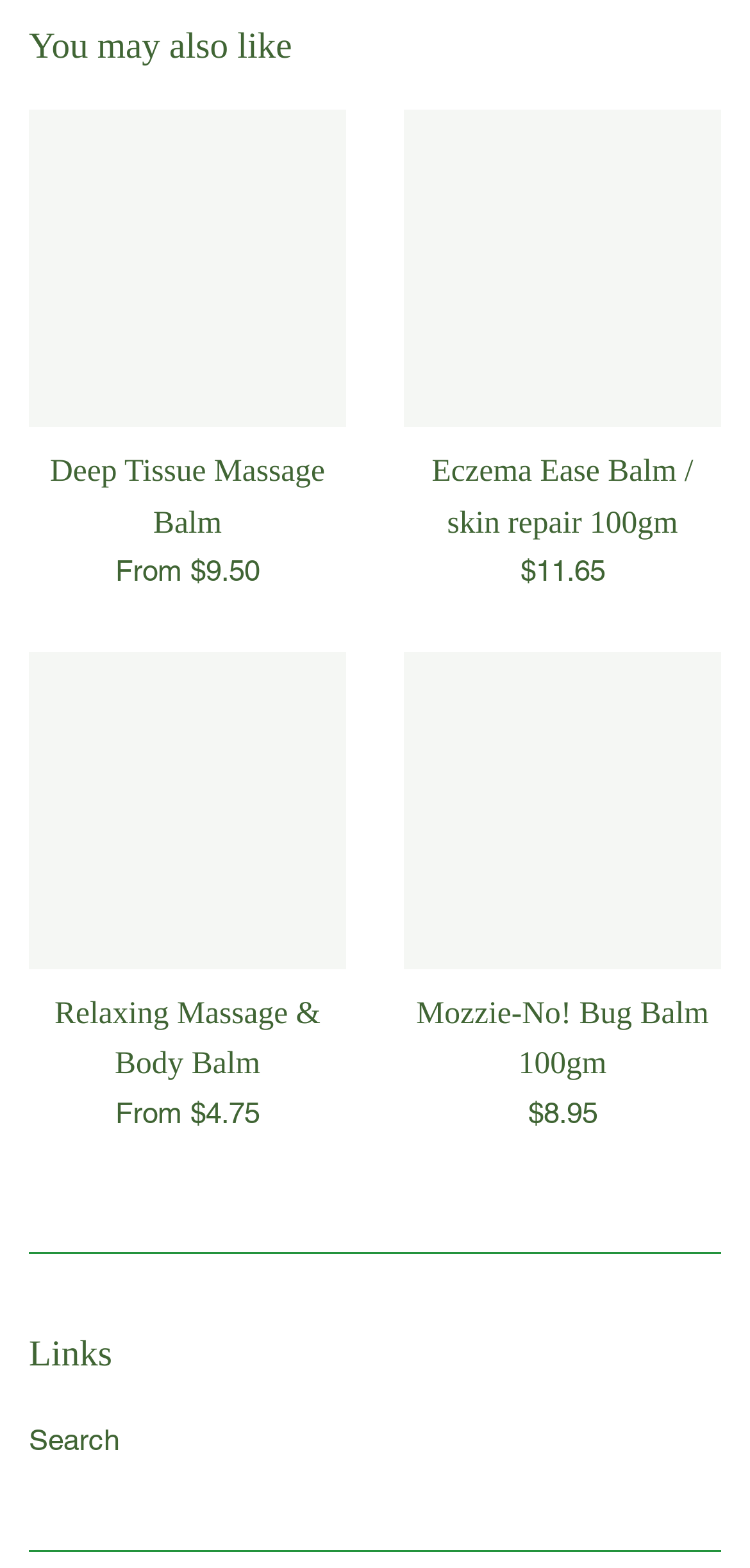Can you find the bounding box coordinates for the element to click on to achieve the instruction: "Check the price of 'Relaxing Massage & Body Balm'"?

[0.038, 0.416, 0.462, 0.618]